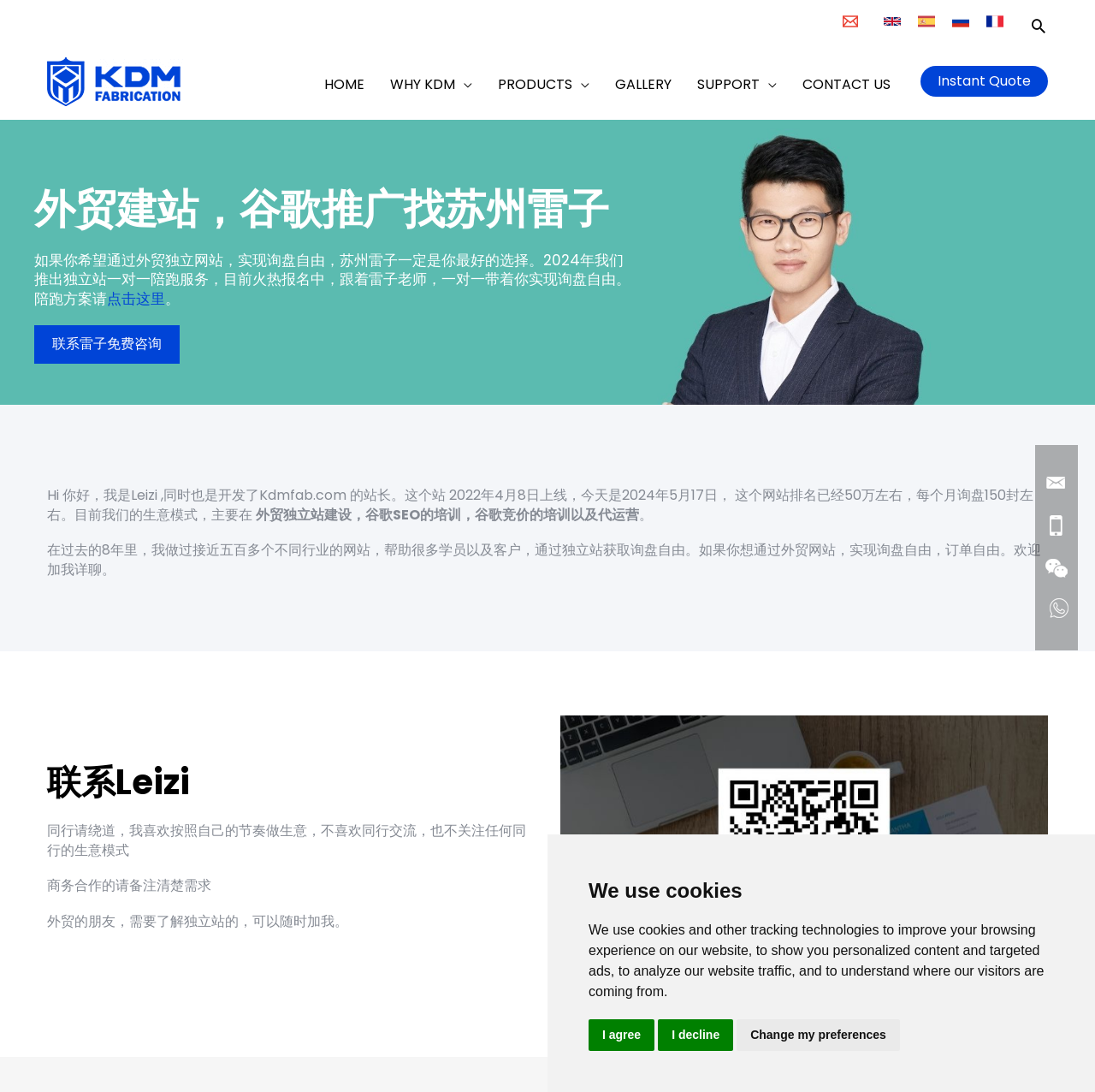Determine the bounding box coordinates of the region to click in order to accomplish the following instruction: "Switch to English language". Provide the coordinates as four float numbers between 0 and 1, specifically [left, top, right, bottom].

[0.807, 0.012, 0.823, 0.027]